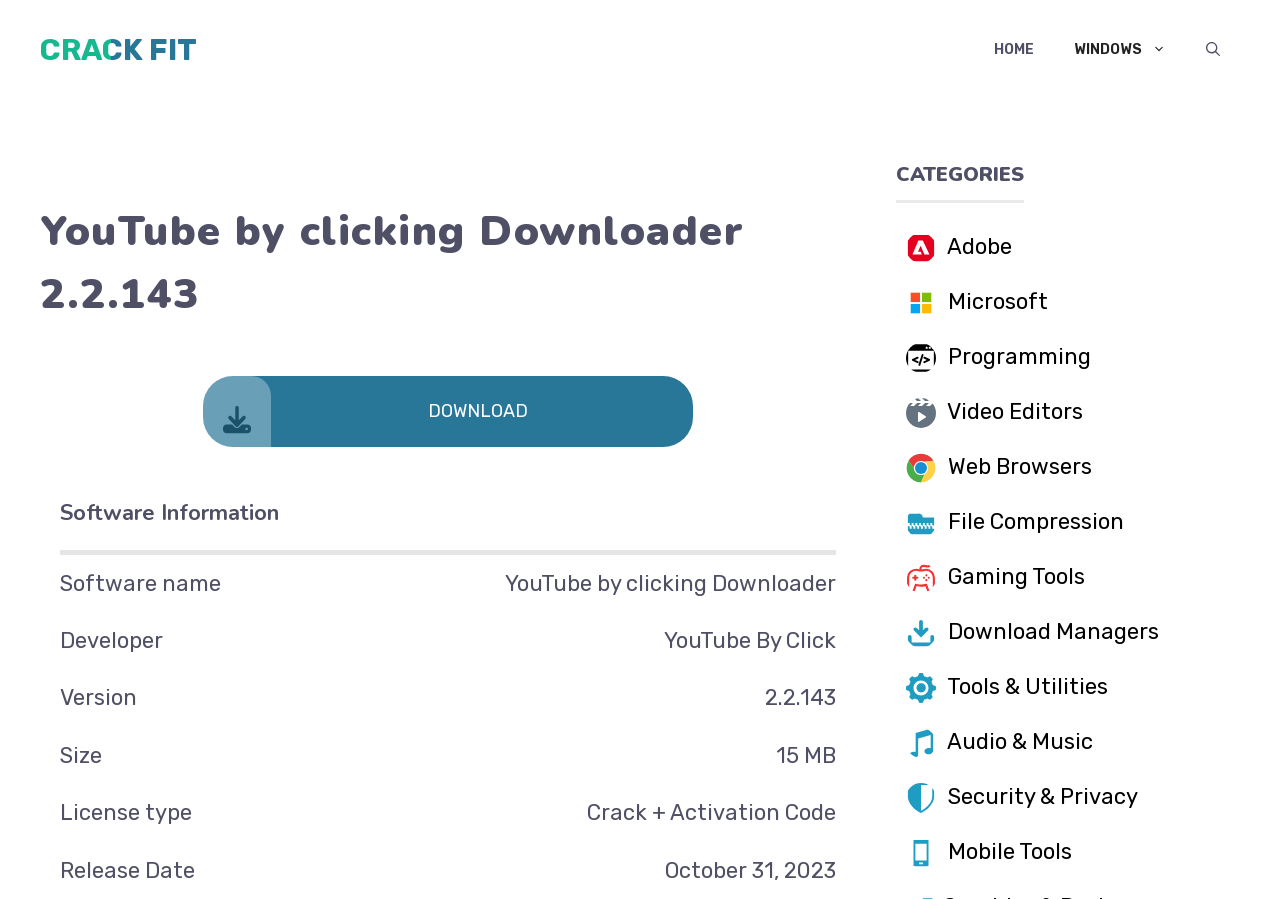What is the software name?
Using the image, answer in one word or phrase.

YouTube by clicking Downloader